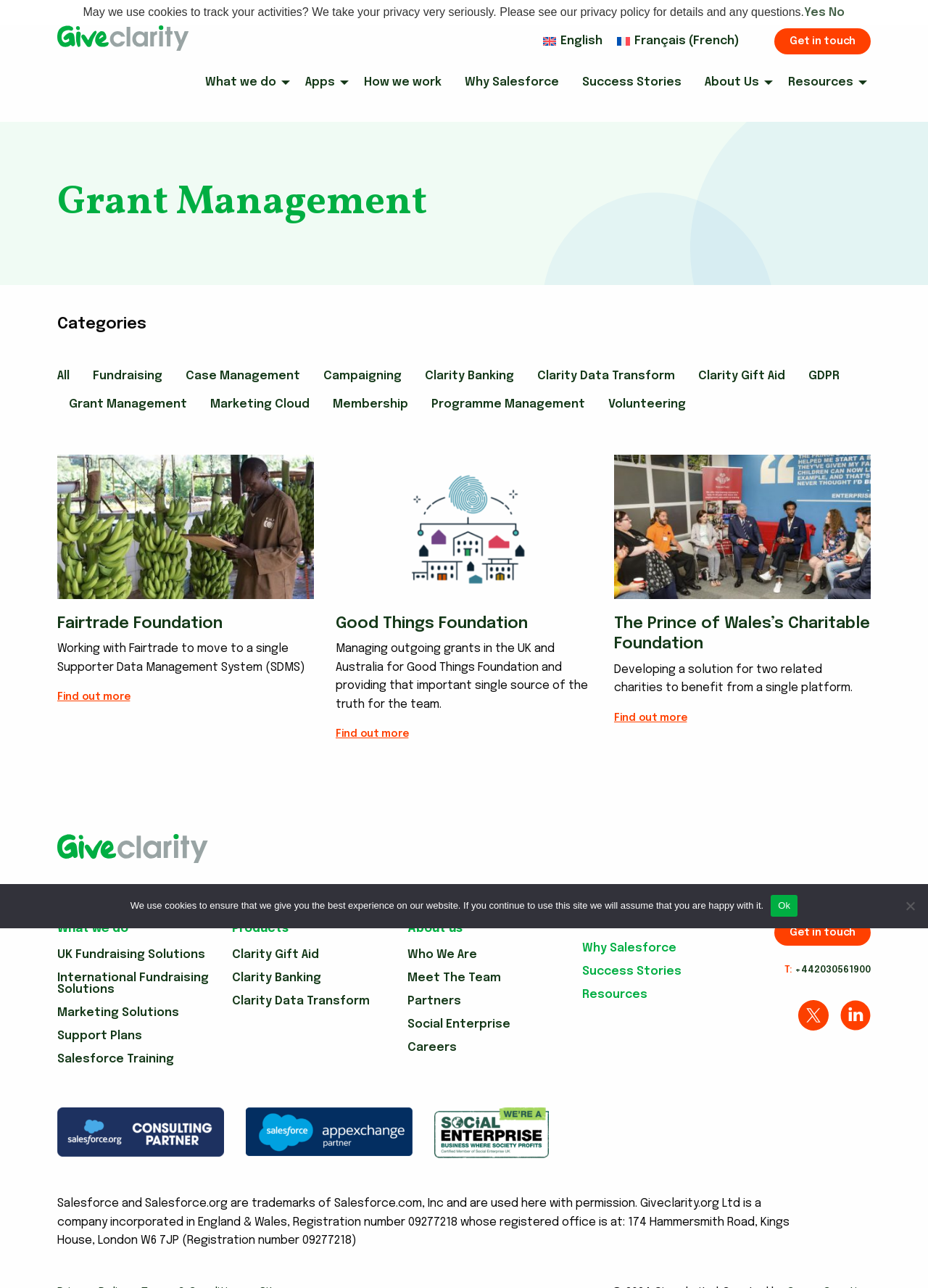Please reply to the following question with a single word or a short phrase:
How many categories are there?

7